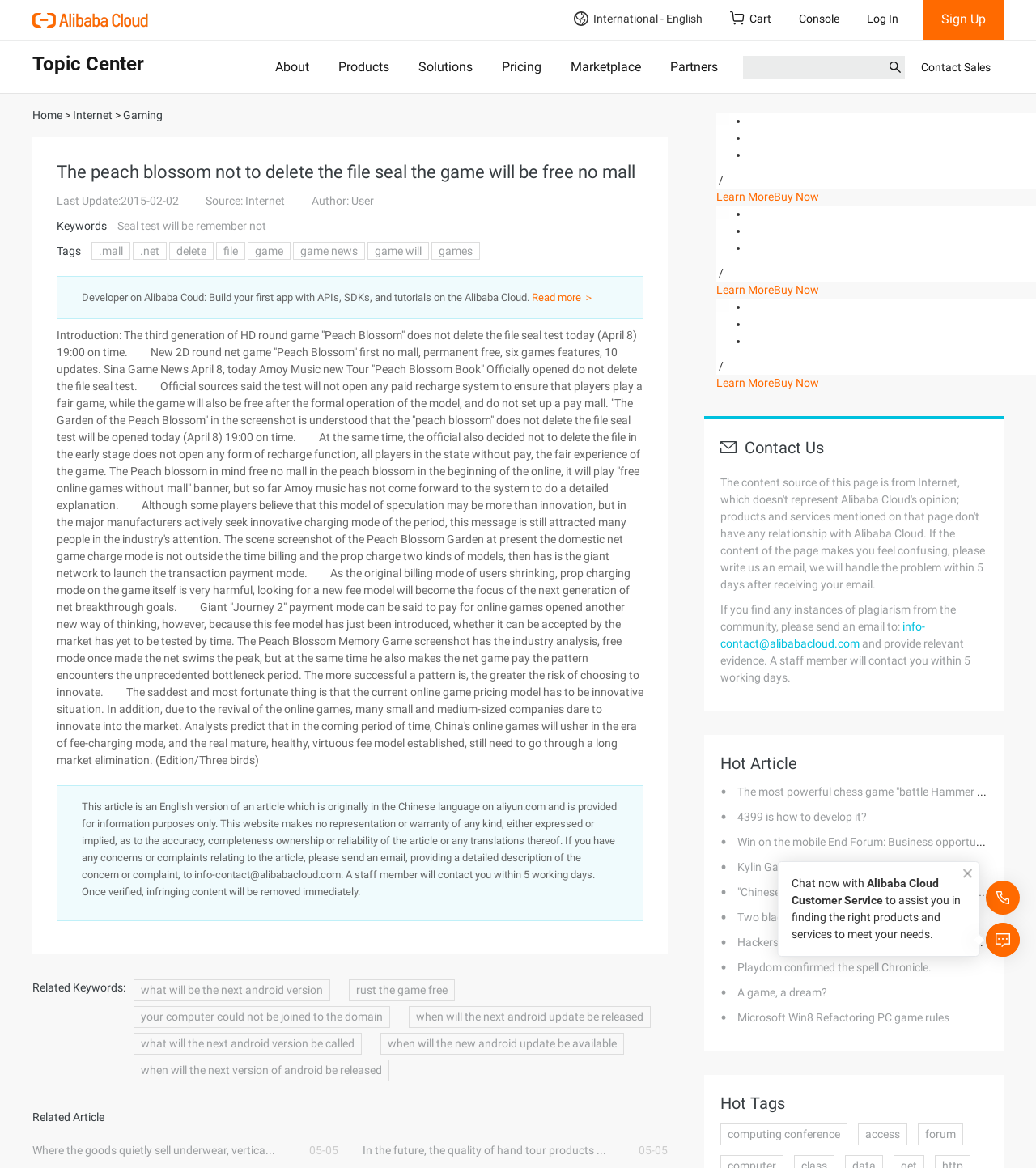Use a single word or phrase to answer the question: What is the purpose of the game?

Free online game